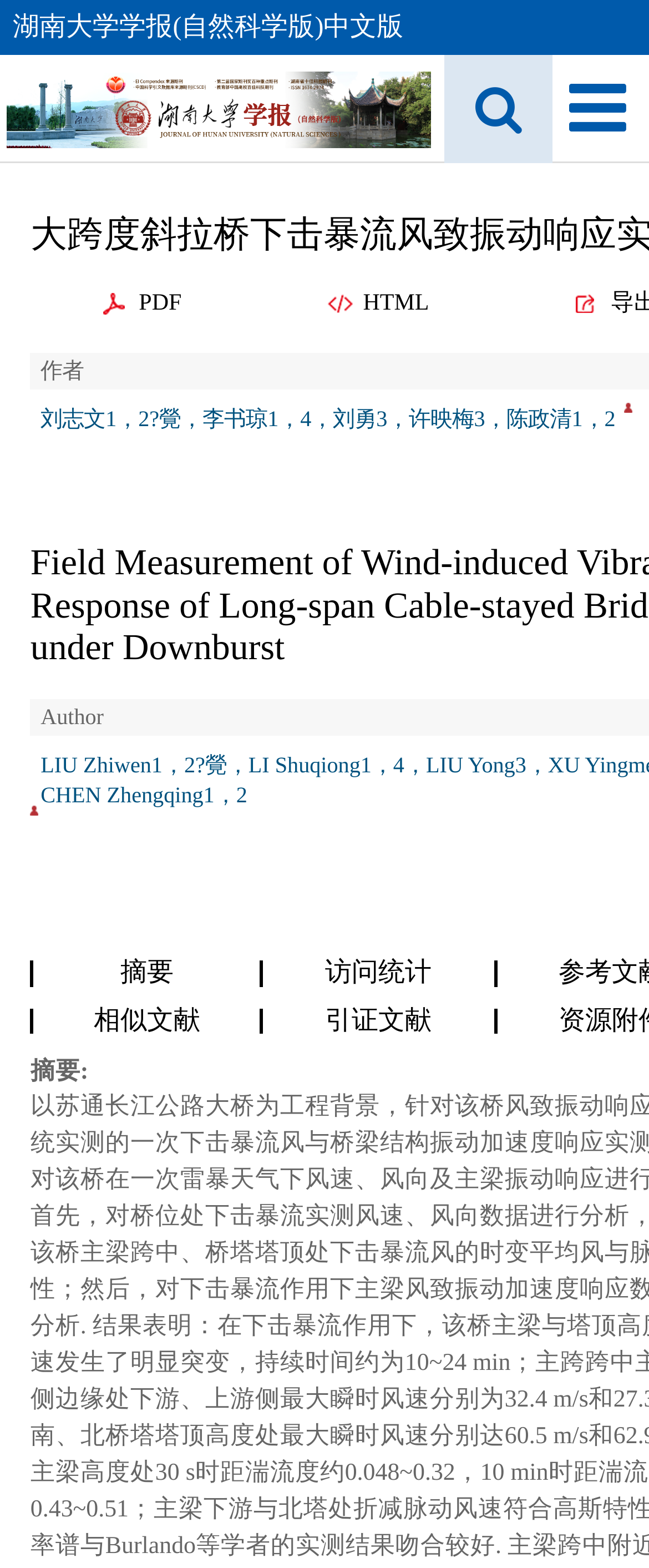Please answer the following question using a single word or phrase: 
What is the section title above the abstract?

摘要